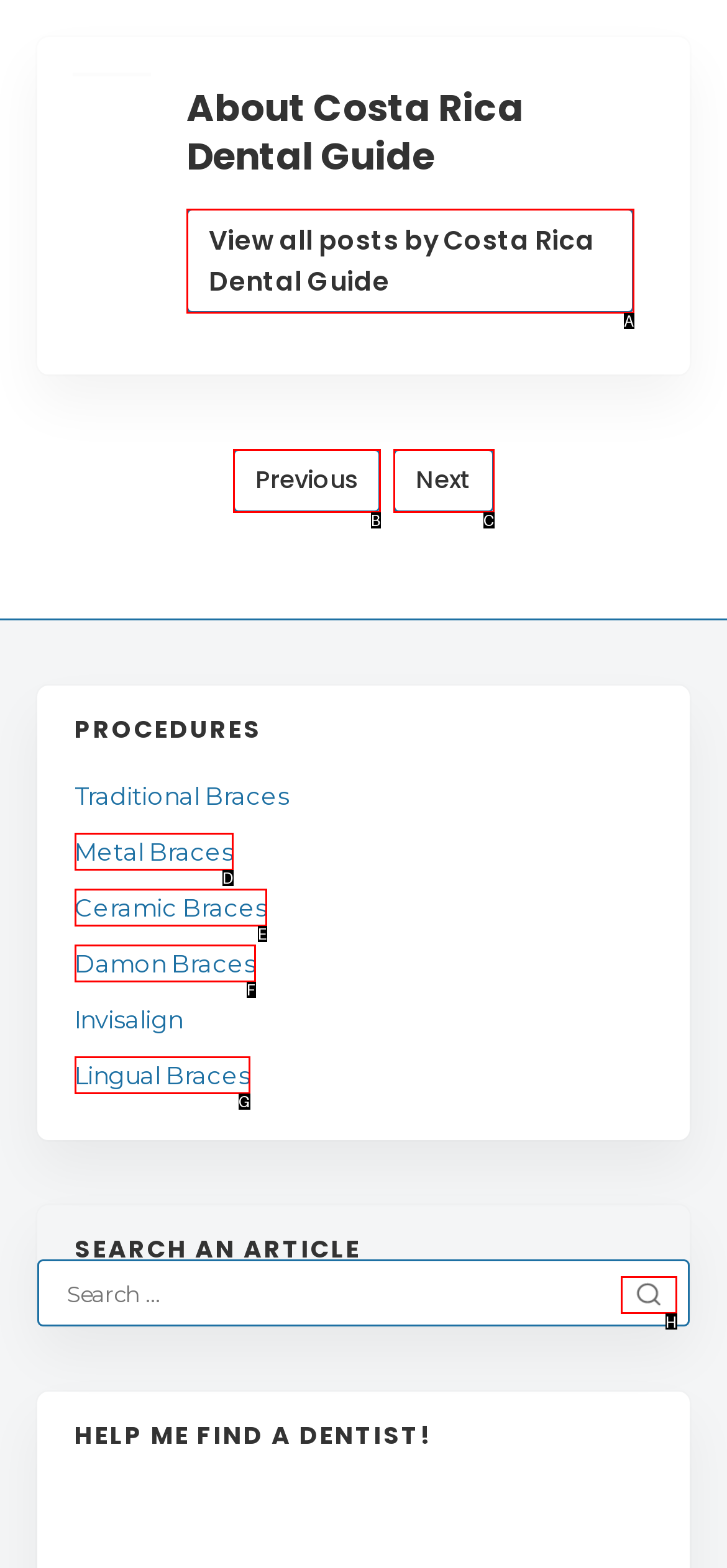Select the appropriate bounding box to fulfill the task: Search for an article Respond with the corresponding letter from the choices provided.

H